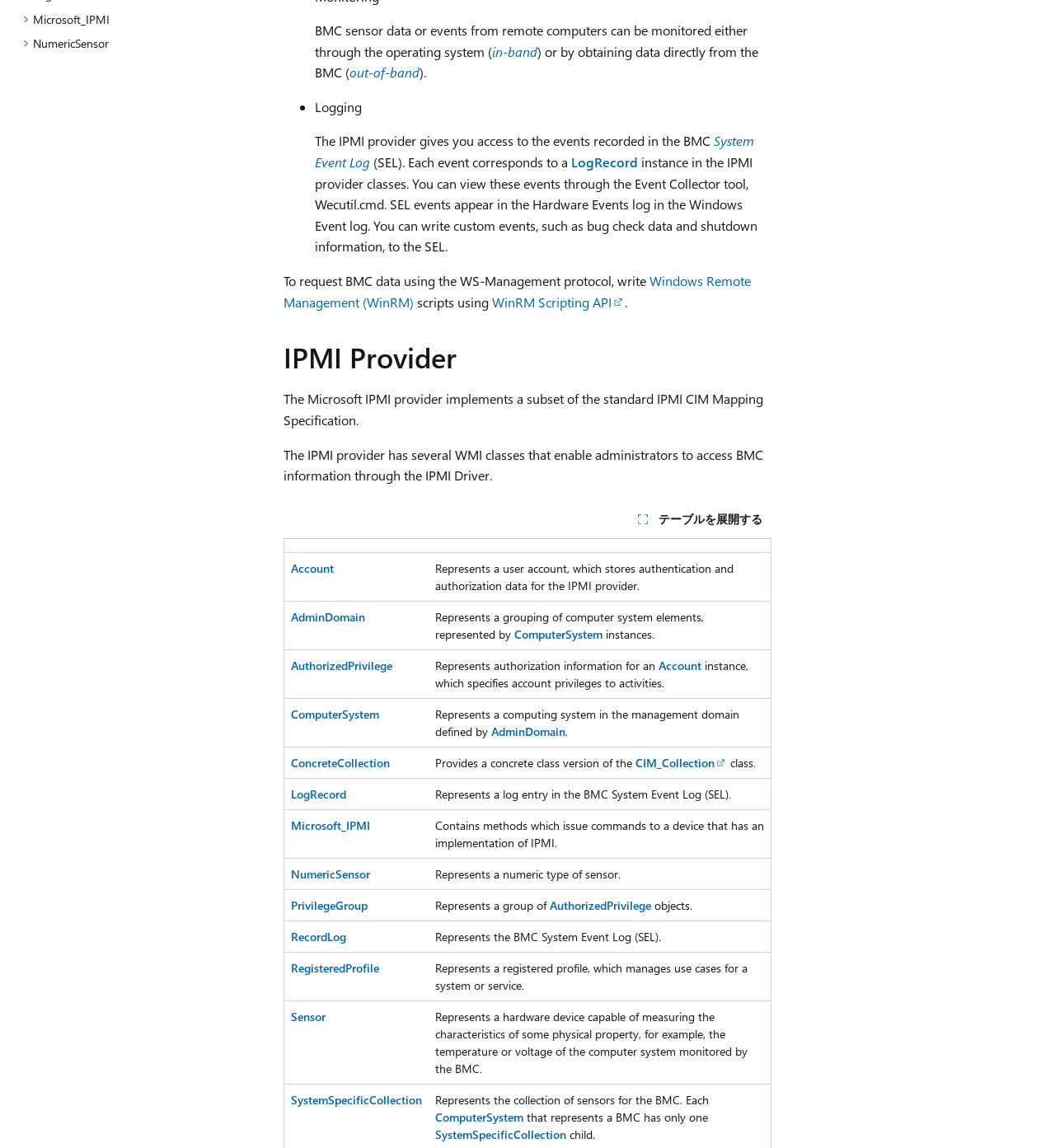Answer the question in one word or a short phrase:
What is the IPMI provider?

A subset of the standard IPMI CIM Mapping Specification